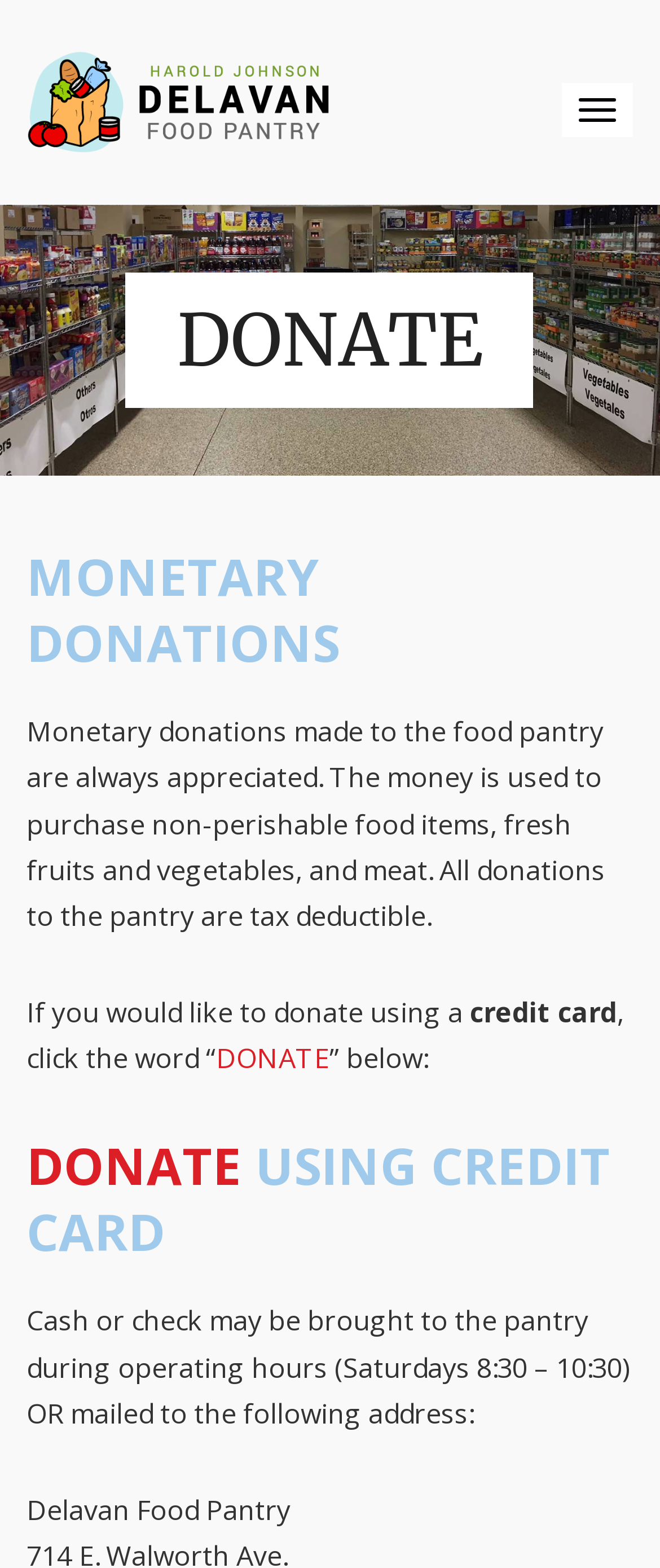Can you give a detailed response to the following question using the information from the image? What type of donations are accepted?

Based on the webpage content, it is clear that monetary donations are accepted as it is mentioned in the heading 'MONETARY DONATIONS' and the text explains how the money is used to purchase food items.